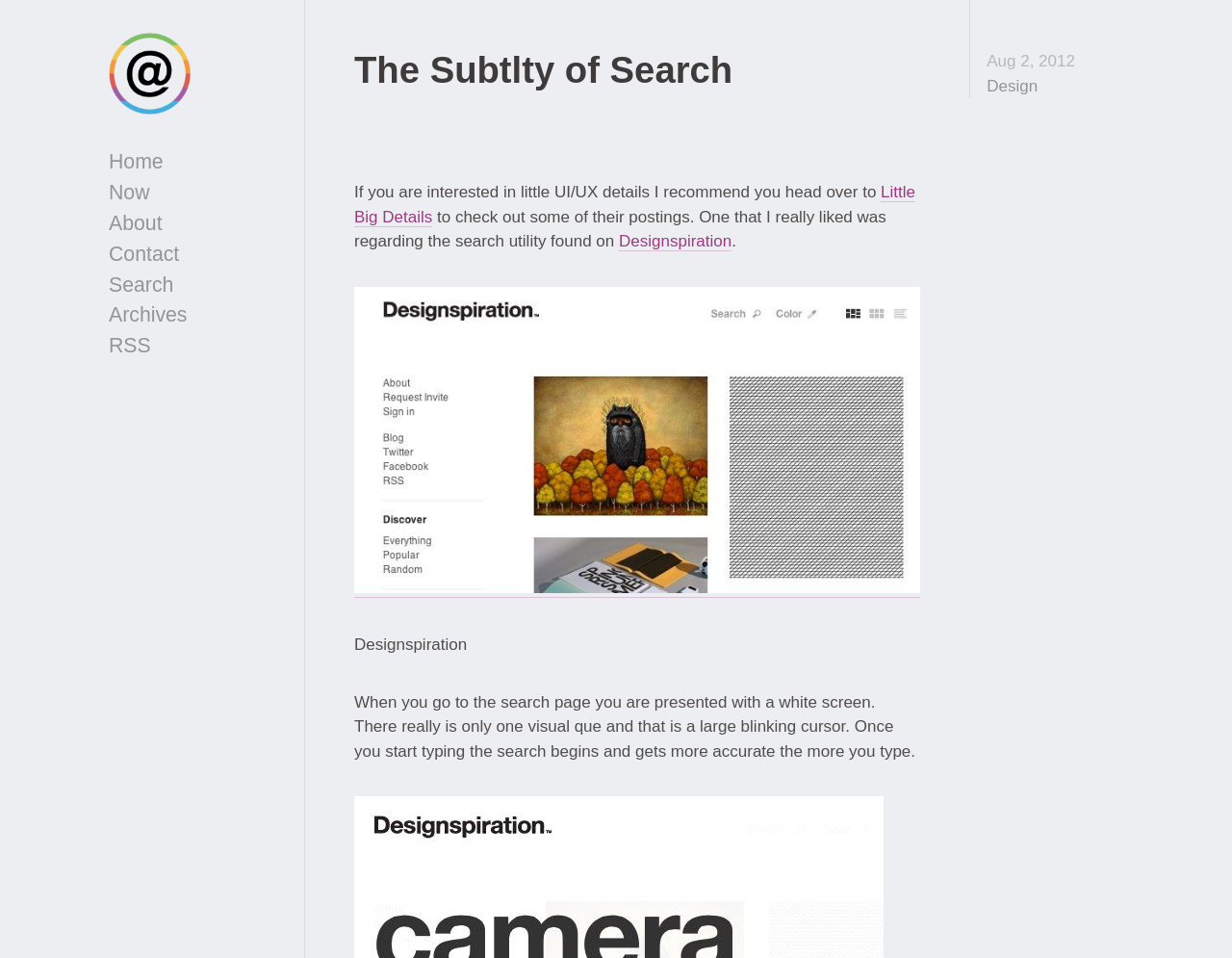Offer a detailed account of what is visible on the webpage.

The webpage appears to be a blog post titled "The Subtlty of Search" on a website called austinwhite.org. At the top left, there is a link to the homepage of austinwhite.org, accompanied by a small image. On the top right, there are three links: "Aug 2, 2012", "Design", and another link with no text.

Below the title, there is a paragraph of text that recommends visiting Little Big Details, a website about UI/UX details. The text also mentions a specific post about a search utility found on Designspiration. The link to Little Big Details is embedded in the text.

Further down, there is another link to Designspiration, which is accompanied by a small image. Below this link, there is a block of text that describes the search page on Designspiration, noting that it initially presents a blank screen with a blinking cursor, and that the search begins and becomes more accurate as the user types.

Overall, the webpage has a simple layout with a focus on text, with a few links and images scattered throughout.